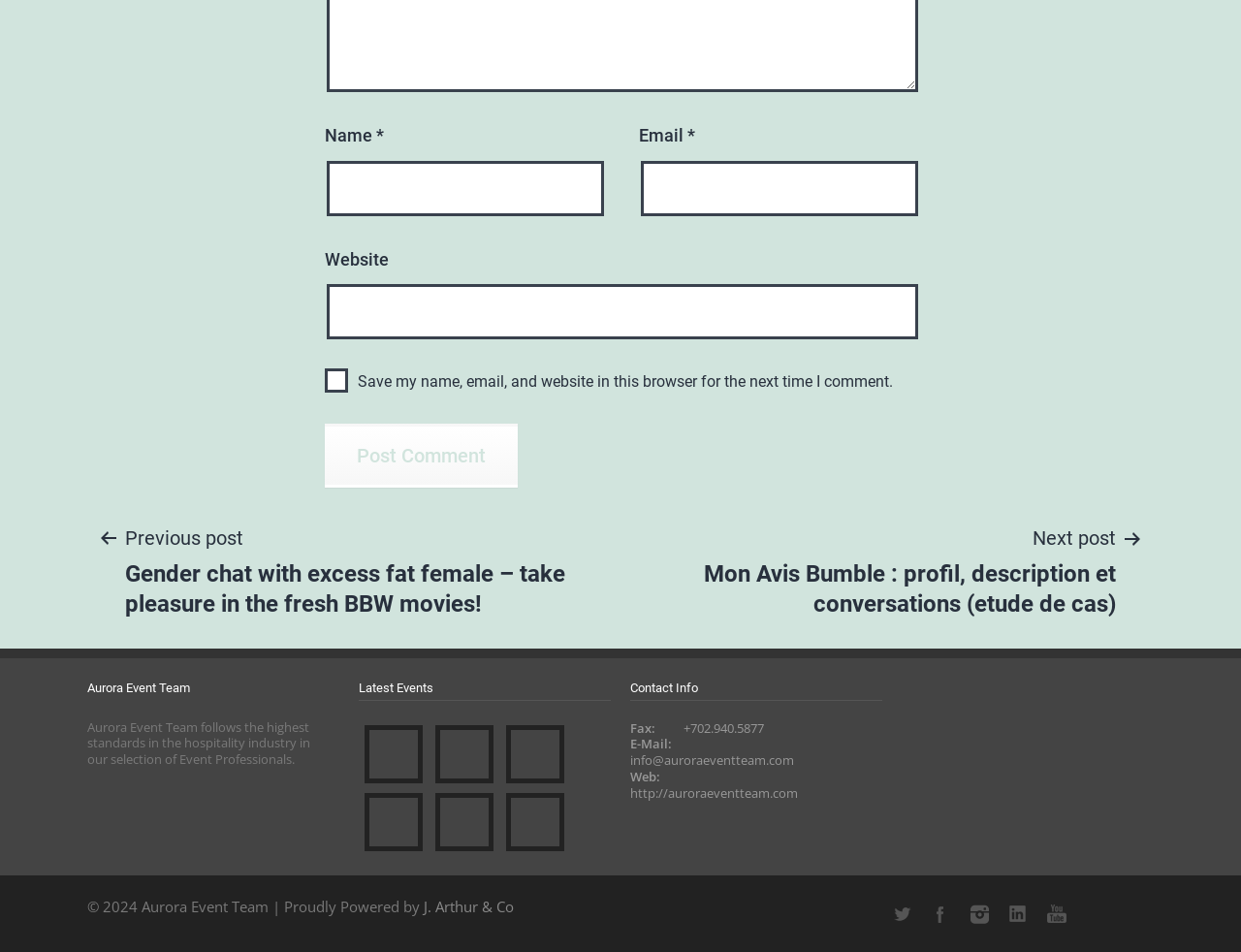Identify the bounding box for the UI element described as: "parent_node: Email * aria-describedby="email-notes" name="email"". The coordinates should be four float numbers between 0 and 1, i.e., [left, top, right, bottom].

[0.516, 0.169, 0.74, 0.227]